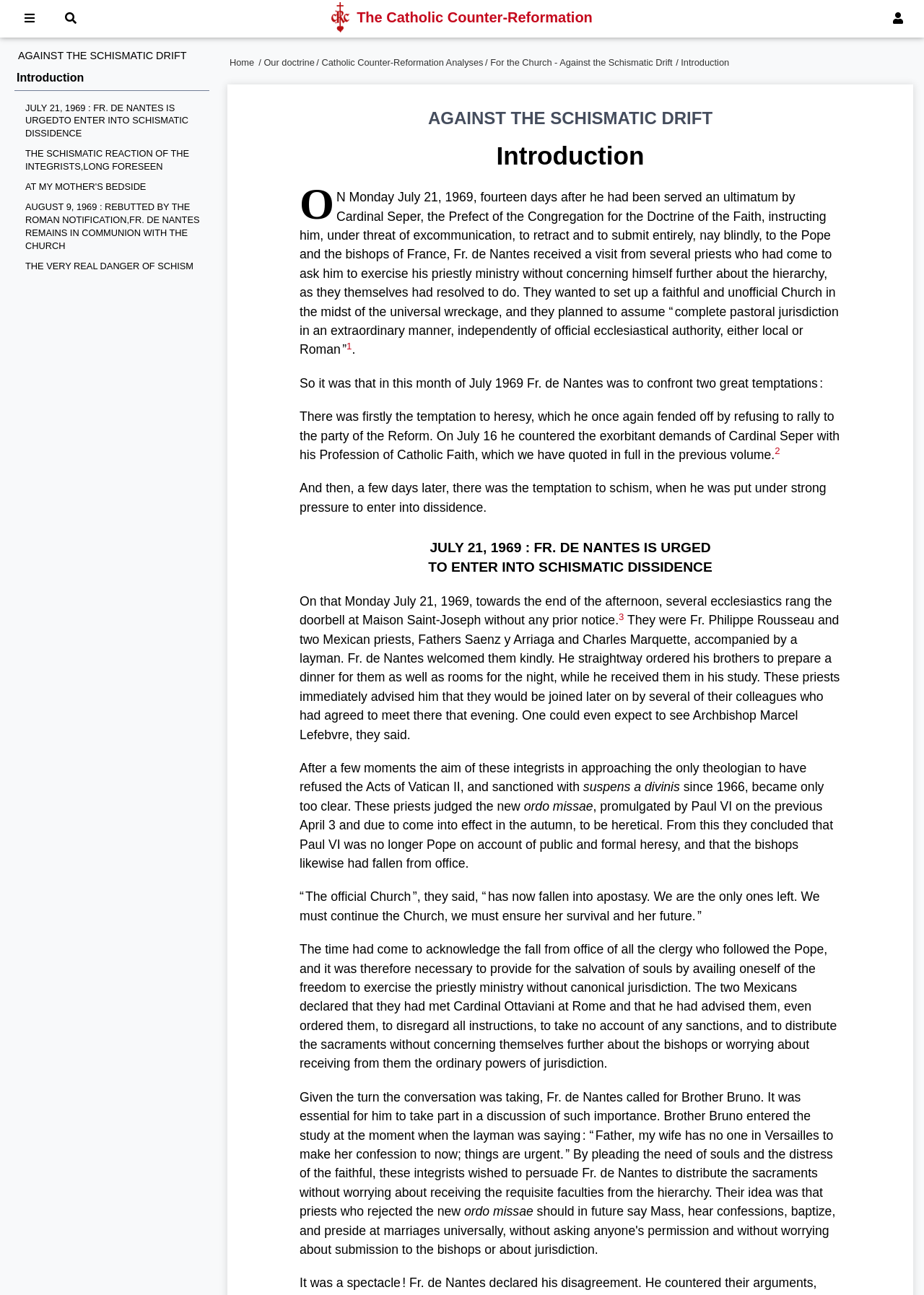Find the bounding box coordinates for the HTML element described as: "Menu". The coordinates should consist of four float values between 0 and 1, i.e., [left, top, right, bottom].

[0.012, 0.001, 0.052, 0.029]